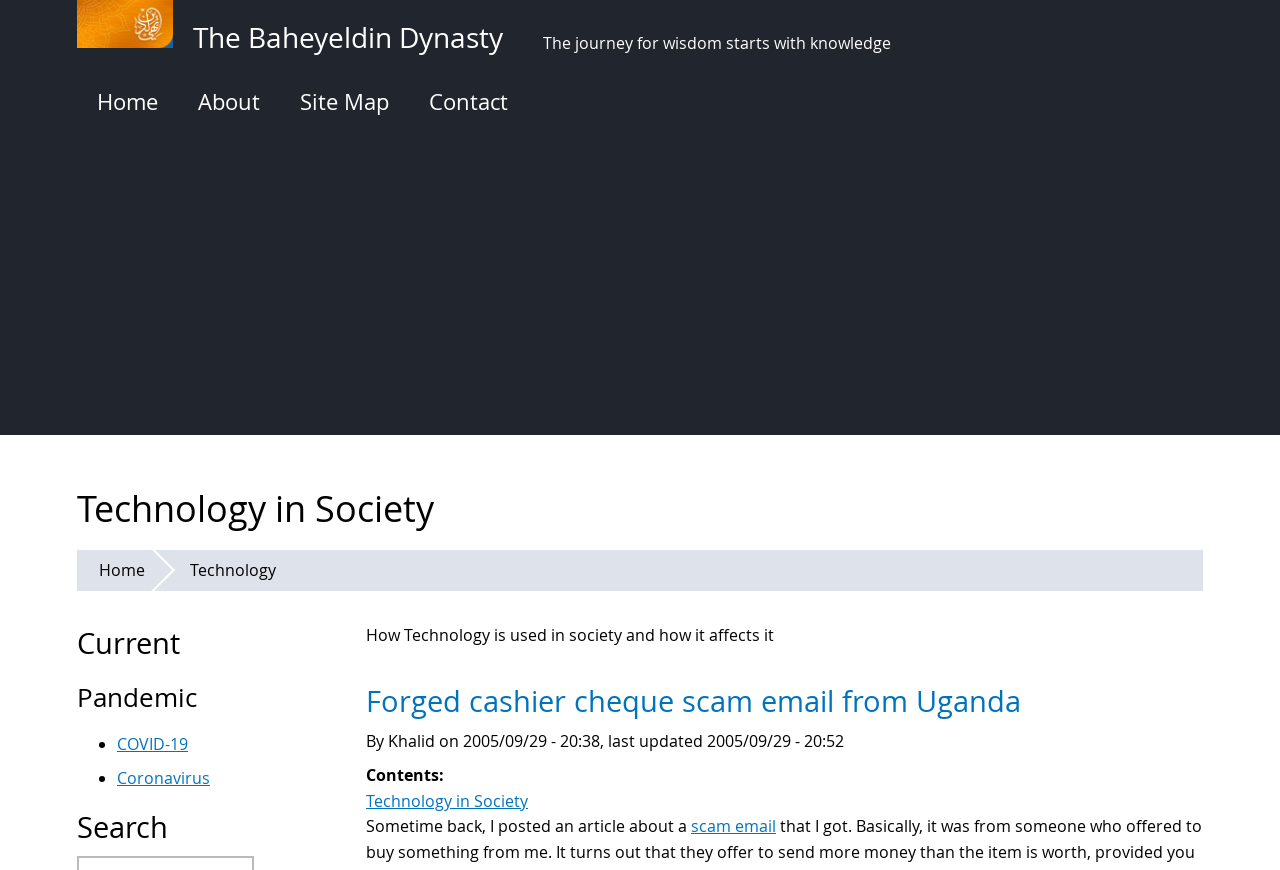Please examine the image and answer the question with a detailed explanation:
What is the purpose of the link 'Site Map'?

I determined the purpose of the link 'Site Map' by looking at the navigation 'Website Orientation' and the link 'Site Map' within it.